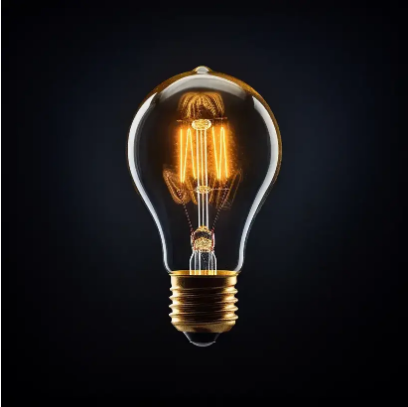Can you give a comprehensive explanation to the question given the content of the image?
Why are incandescent bulbs being phased out?

According to the caption, incandescent bulbs are being phased out due to their 'lower energy efficiency compared to modern alternatives like LED and halogen lamps', indicating that the reason for their decline is their lower energy efficiency.